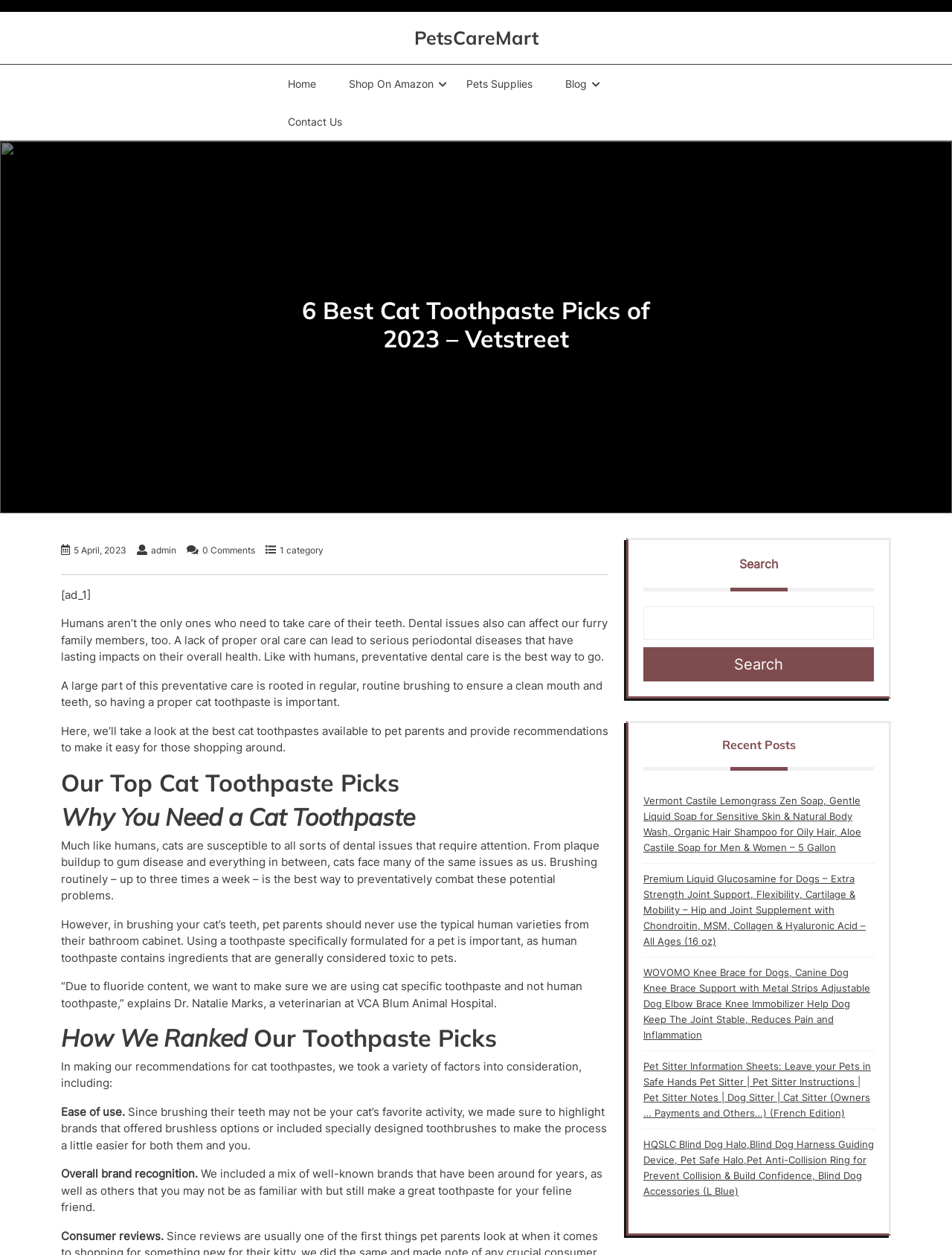Provide the bounding box coordinates of the UI element that matches the description: "Hungry Bytes".

None